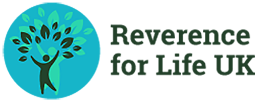Compose an extensive description of the image.

The image features the logo of "Reverence for Life UK," which is positioned on the left side of the design. The logo consists of a stylized figure with arms raised in a proactive gesture, surrounded by a vibrant tree with green leaves, symbolizing growth, nature, and the essence of life. To the right of the logo, the text "Reverence for Life UK" is prominently displayed in a bold, earthy green font, emphasizing the organization's commitment to environmental and human welfare. This visual representation encapsulates the spirit of the organization, which likely focuses on themes of gratitude and respect for life, promoting sustainability and interconnectedness within the ecosystem. The circular design of the logo adds a sense of unity and wholeness, reinforcing the idea of community and respect for the natural world.